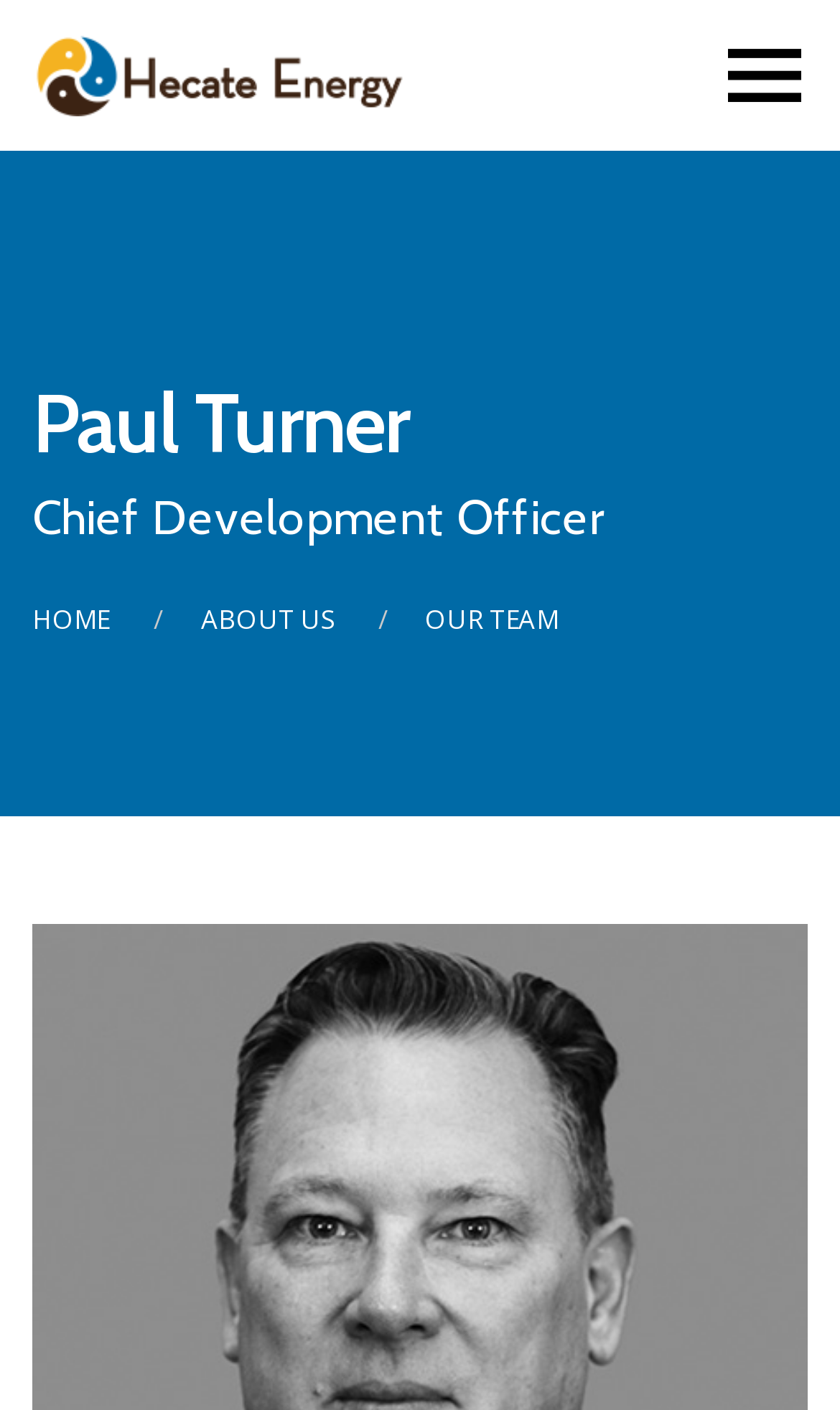How many columns are there in the layout table?
Please provide a detailed answer to the question.

By looking at the bounding box coordinates of the elements, I can see that all the elements are aligned vertically, suggesting that there is only one column in the layout table.